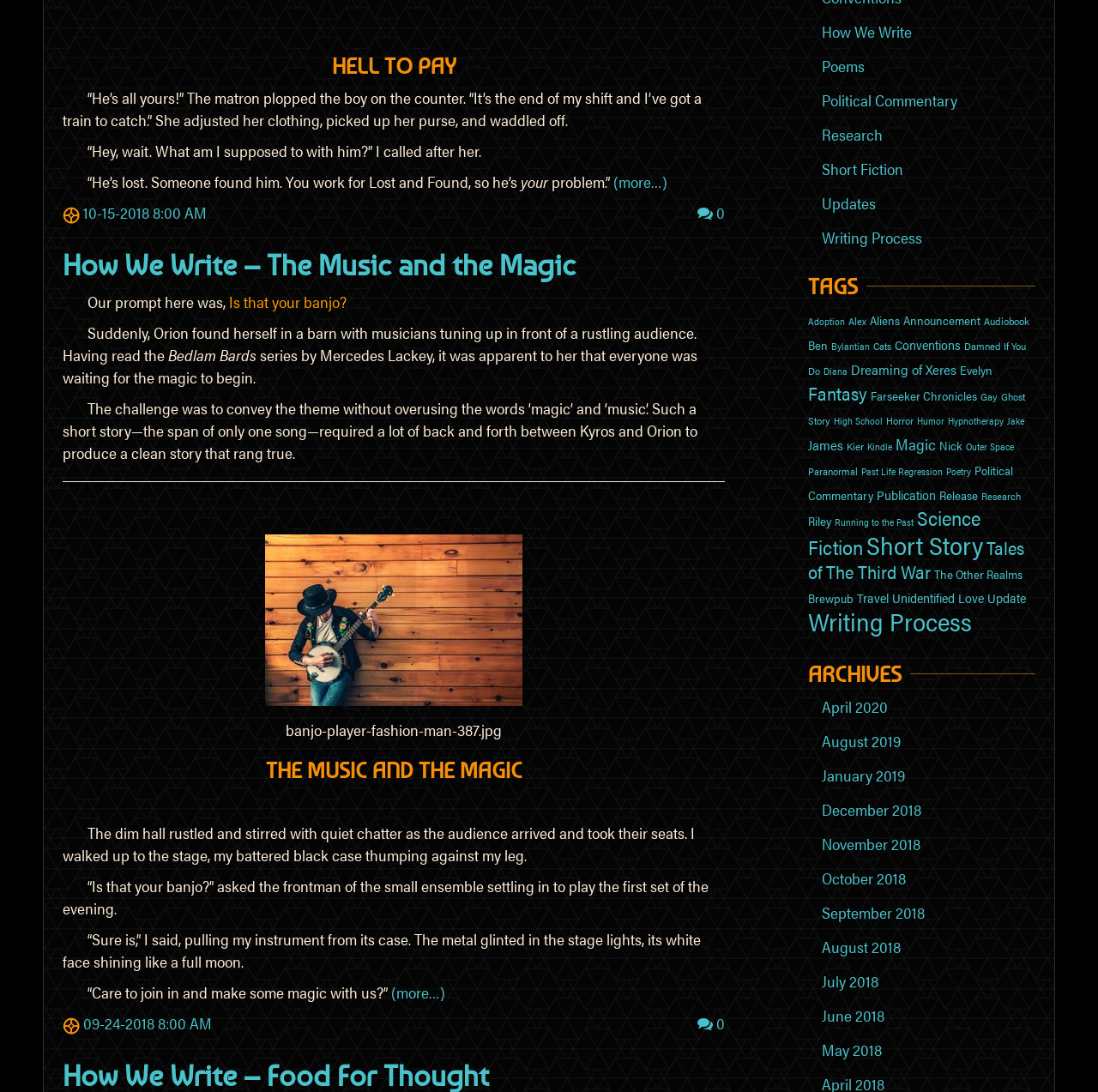Highlight the bounding box coordinates of the element you need to click to perform the following instruction: "Click on 'Fantasy' tag."

[0.736, 0.349, 0.79, 0.372]